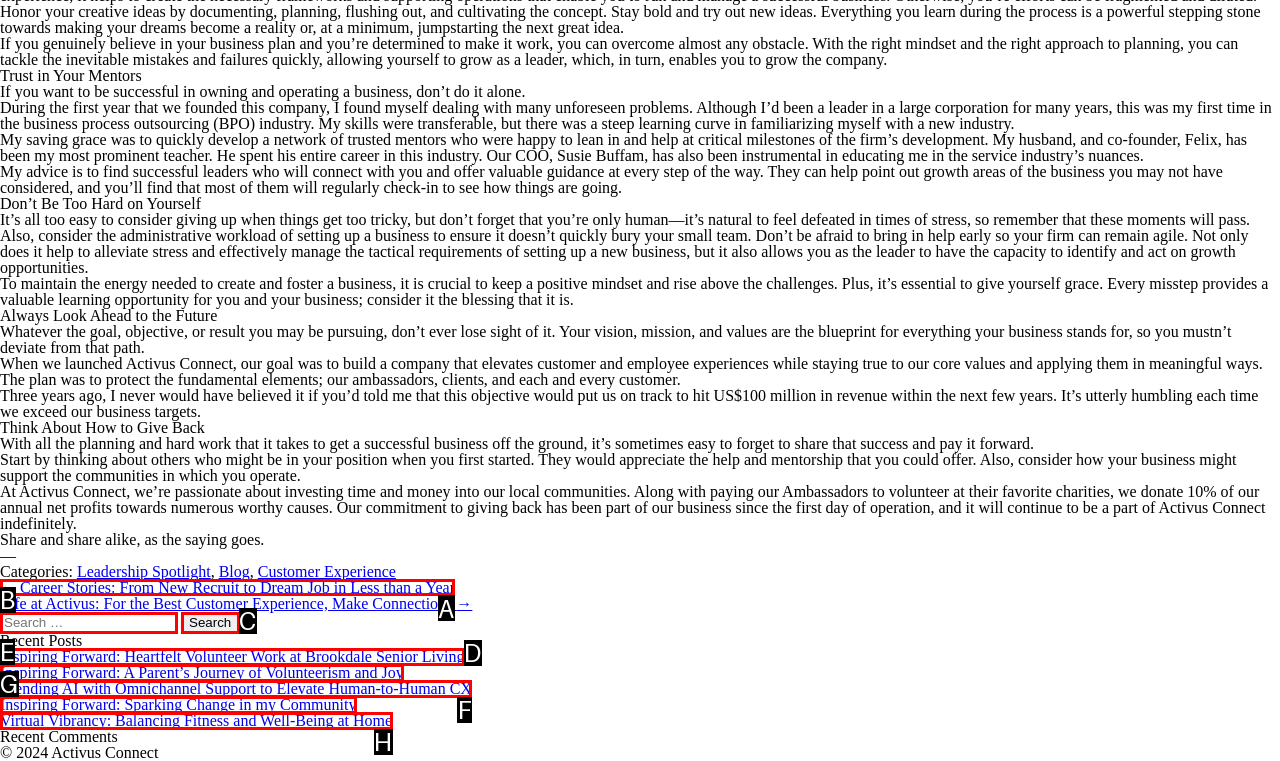Select the correct option from the given choices to perform this task: View the previous post. Provide the letter of that option.

A